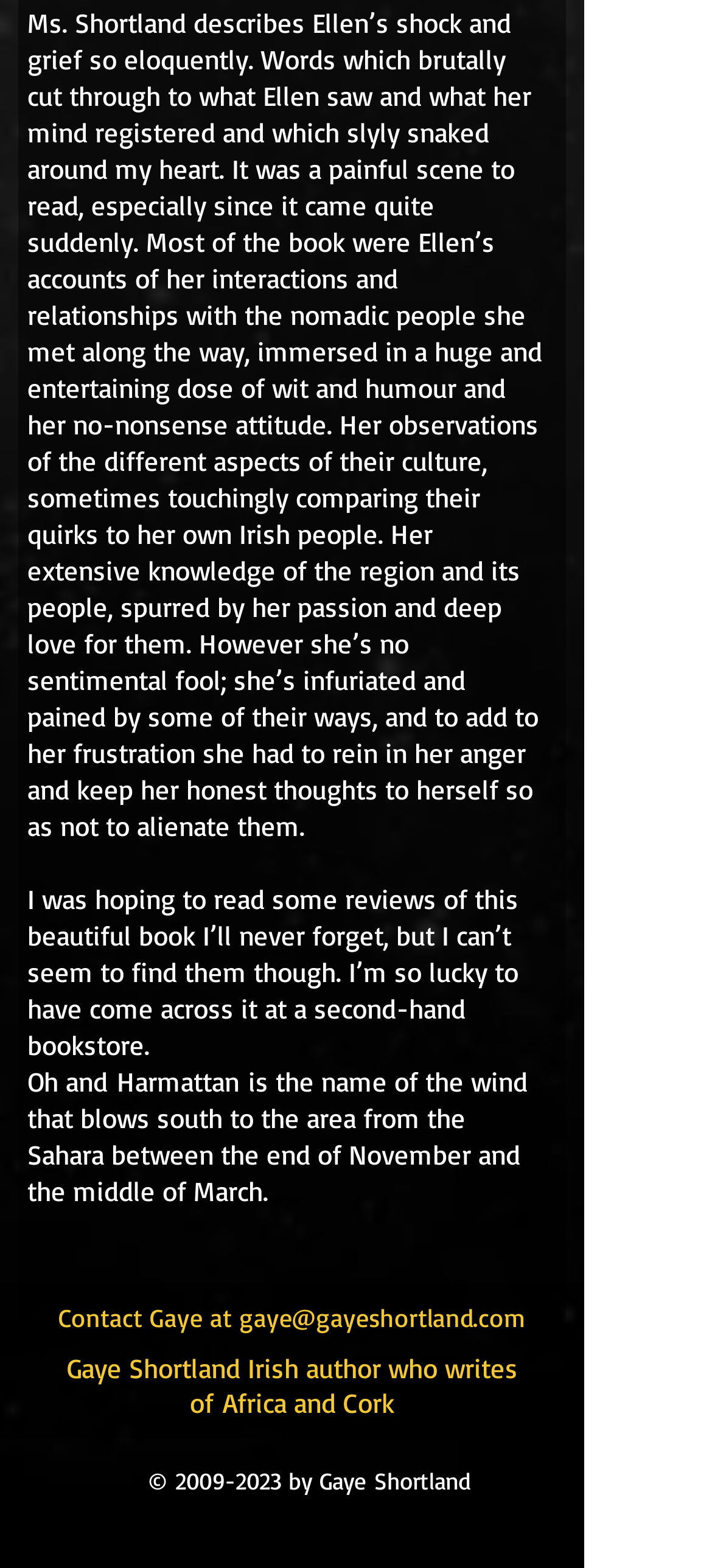Please determine the bounding box coordinates for the UI element described as: "2009-2023".

[0.246, 0.935, 0.395, 0.953]